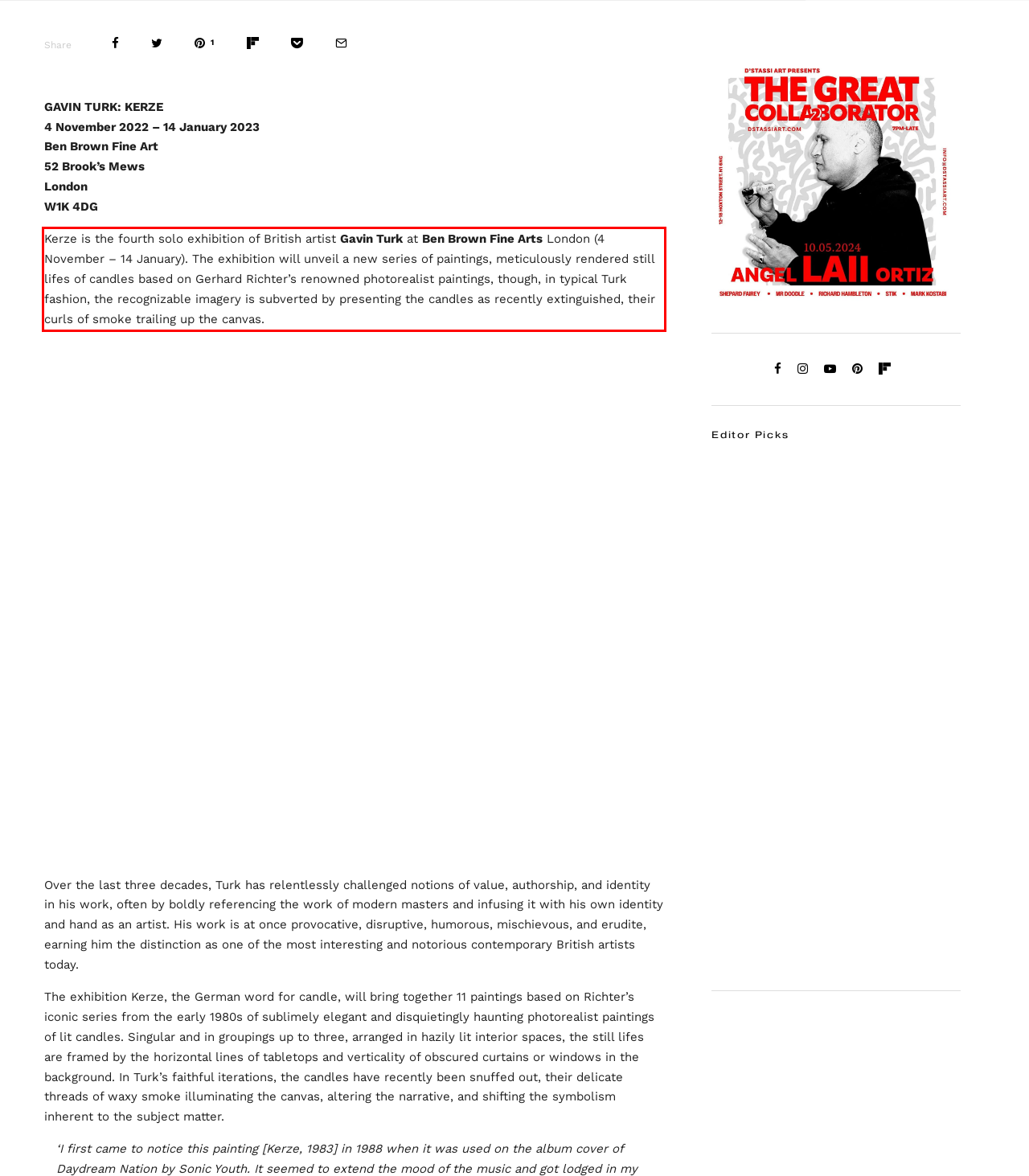Using the provided webpage screenshot, recognize the text content in the area marked by the red bounding box.

Kerze is the fourth solo exhibition of British artist Gavin Turk at Ben Brown Fine Arts London (4 November – 14 January). The exhibition will unveil a new series of paintings, meticulously rendered still lifes of candles based on Gerhard Richter’s renowned photorealist paintings, though, in typical Turk fashion, the recognizable imagery is subverted by presenting the candles as recently extinguished, their curls of smoke trailing up the canvas.